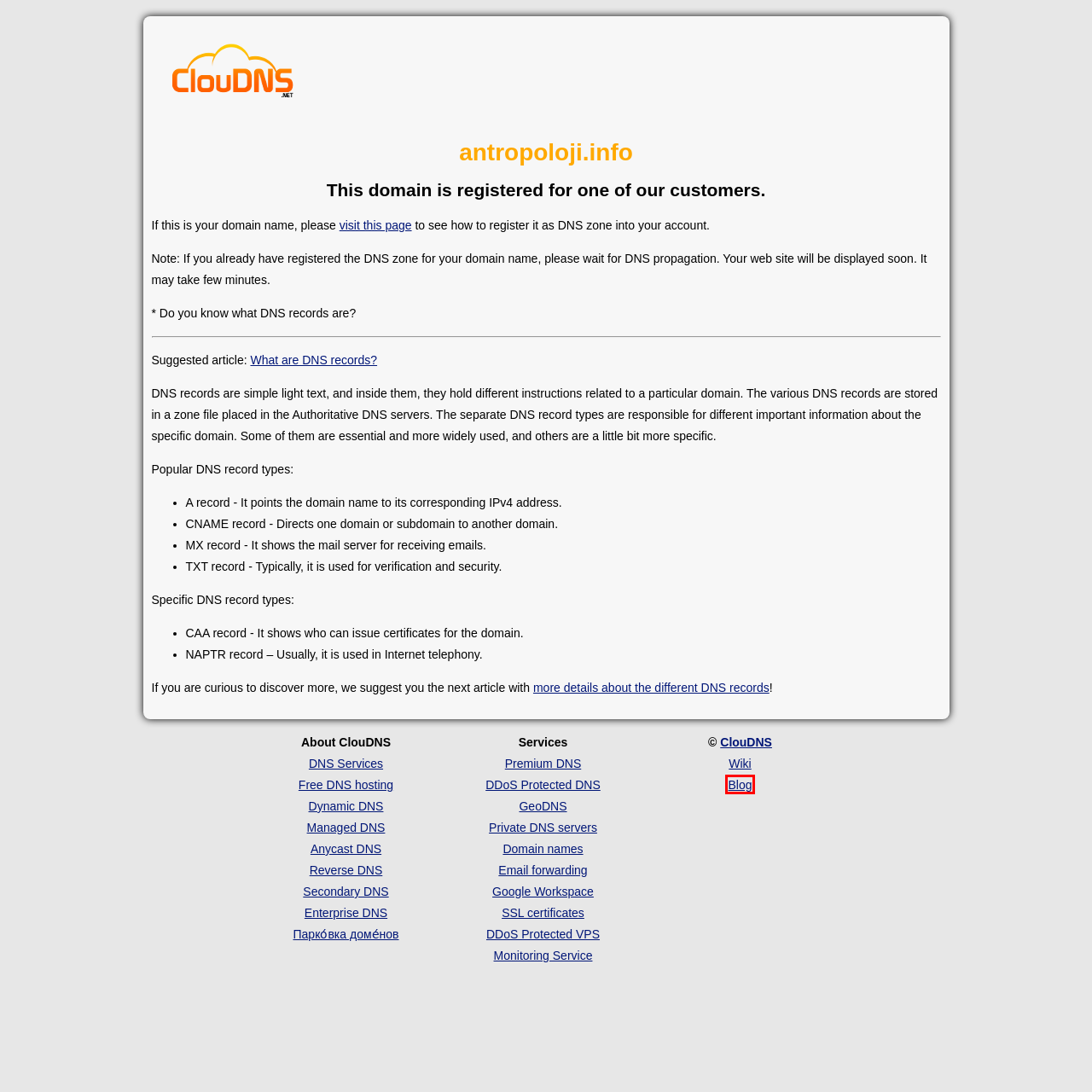You have been given a screenshot of a webpage with a red bounding box around a UI element. Select the most appropriate webpage description for the new webpage that appears after clicking the element within the red bounding box. The choices are:
A. Premium DNS hosting plans. Test for Free | ClouDNS
B. Free Domain Parking | ClouDNS
C. Free Managed DNS | ClouDNS
D. Reverse DNS Service. Test for Free | ClouDNS
E. Cheap Domain Names | ClouDNS
F. ClouDNS: What is a DNS record?
G. Private DNS Servers | ClouDNS
H. ClouDNS Blog - Articles about DNS Hosting and Cloud Technologies

H